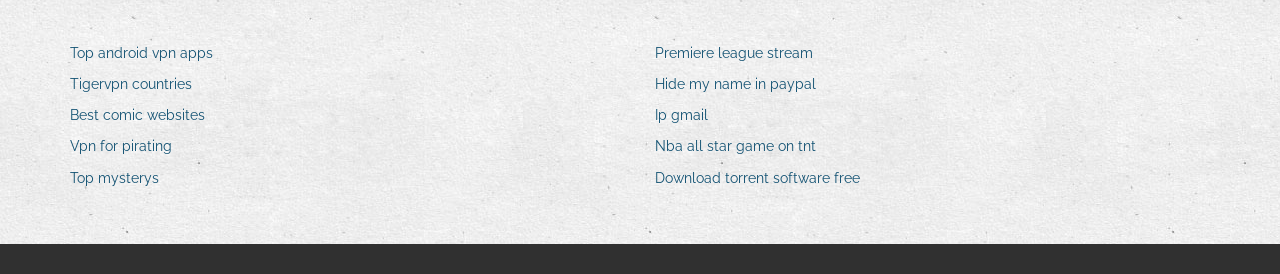What is the purpose of the link 'Hide my name in paypal'?
Using the image provided, answer with just one word or phrase.

Privacy